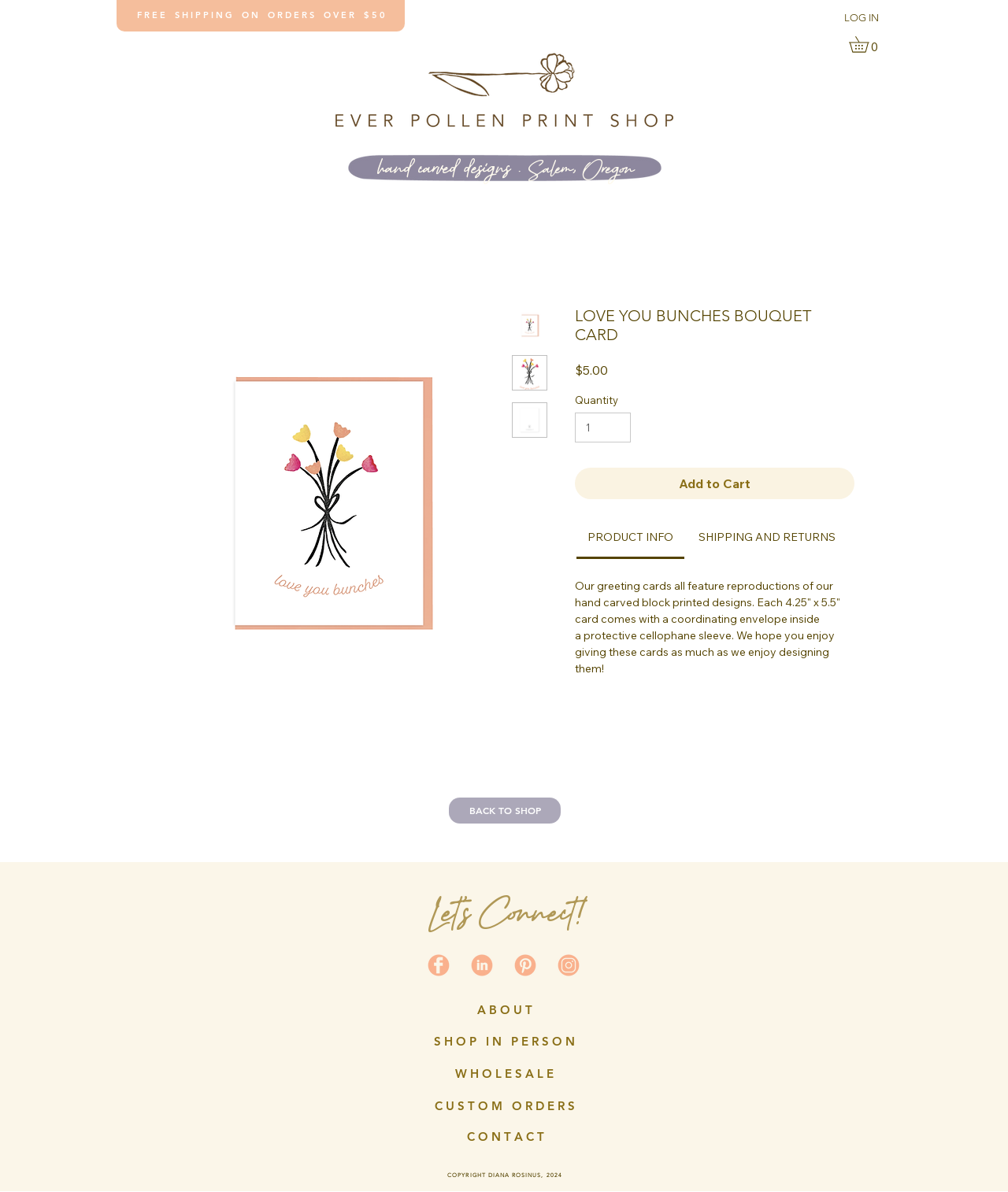Please locate the bounding box coordinates of the element that should be clicked to achieve the given instruction: "Go back to the shop".

[0.445, 0.669, 0.556, 0.691]